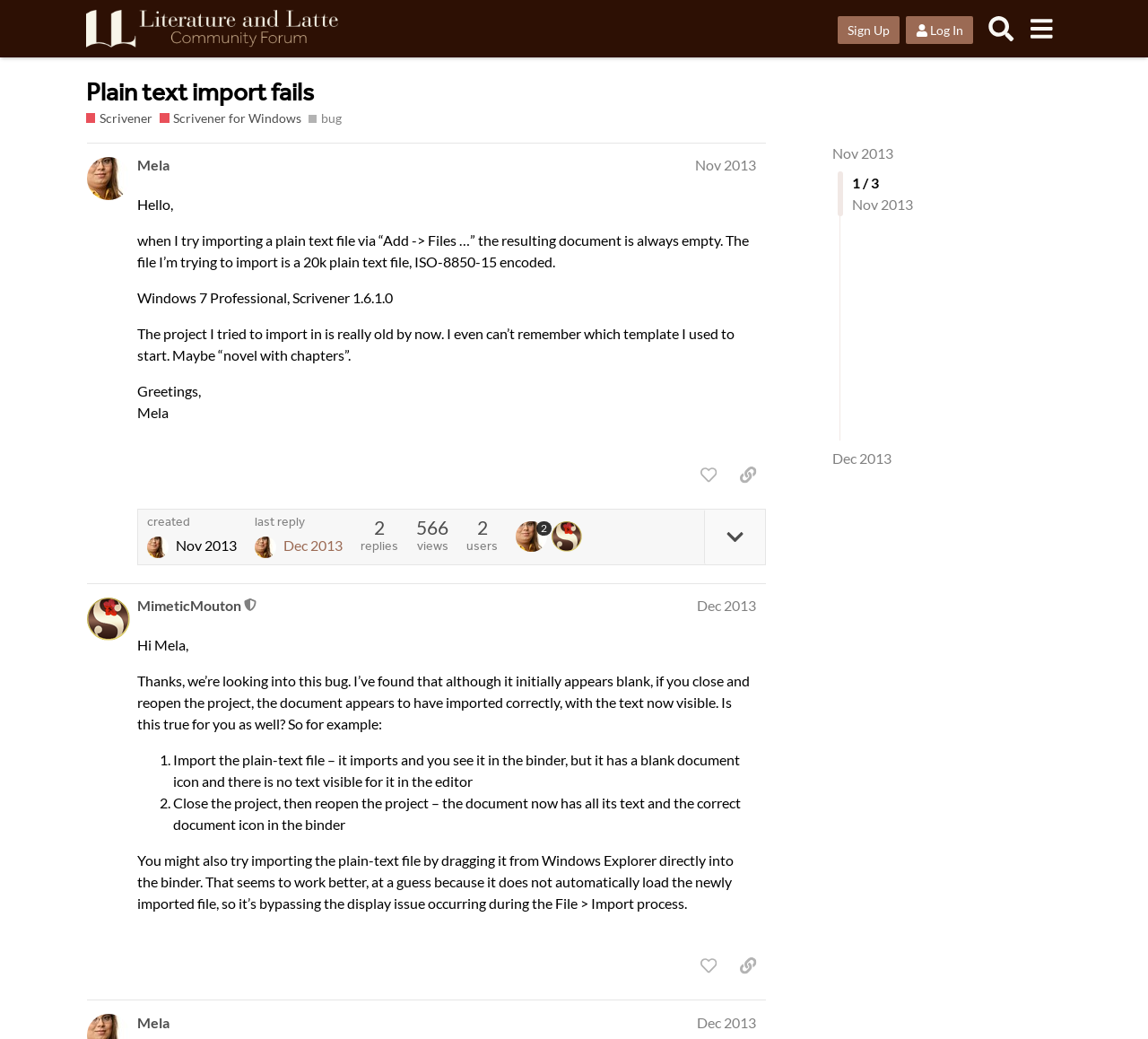From the details in the image, provide a thorough response to the question: How many replies are there in the first post?

I found the answer by examining the region corresponding to the first post, where I found the text 'replies' followed by the number '566'. This suggests that there are 566 replies to the first post.